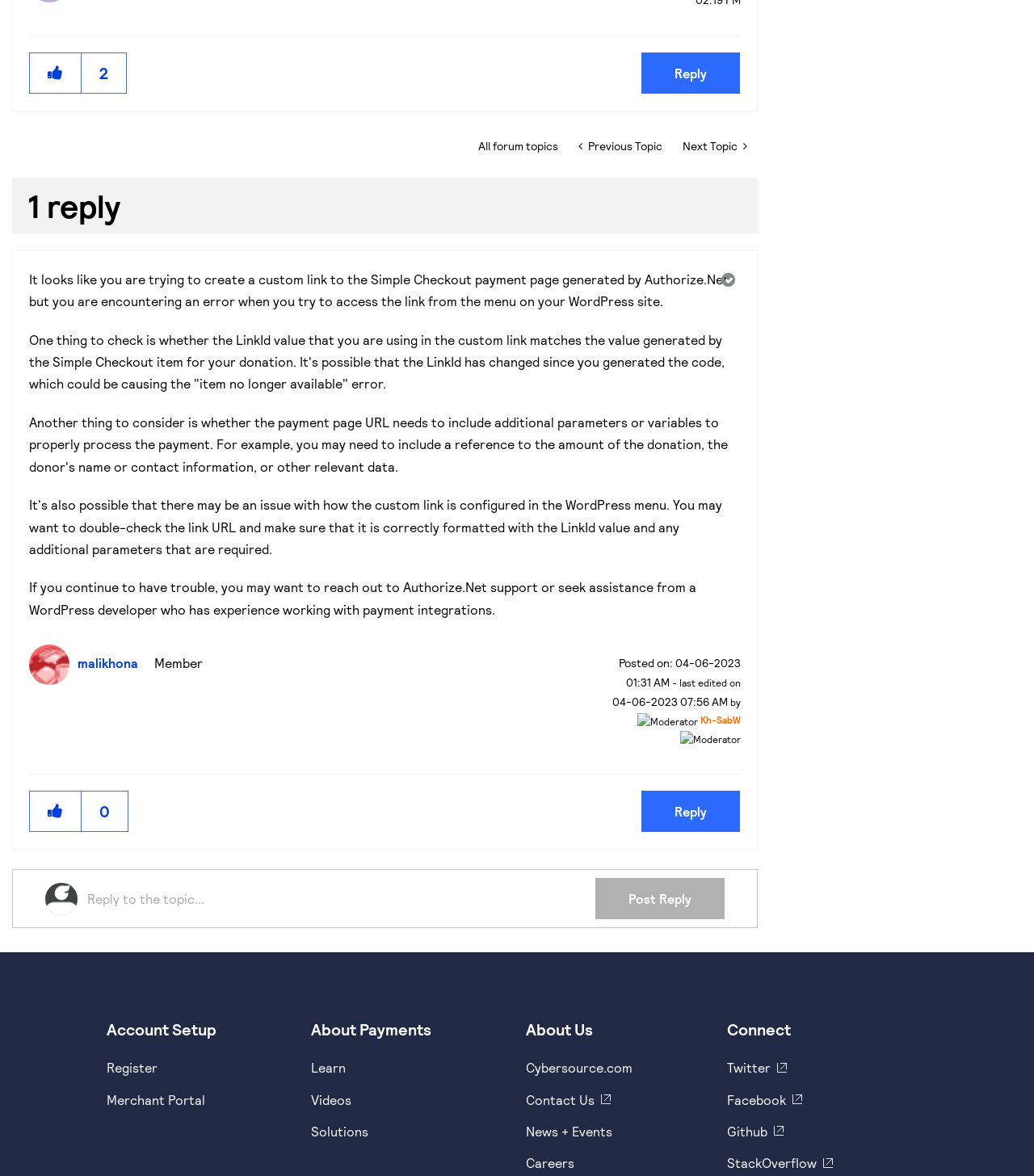What is the topic of the current forum post?
Using the image as a reference, give an elaborate response to the question.

I determined the topic of the current forum post by reading the text content of the link element with the text 'Reply to Simple Checkout as menu item (vs form button) post'.